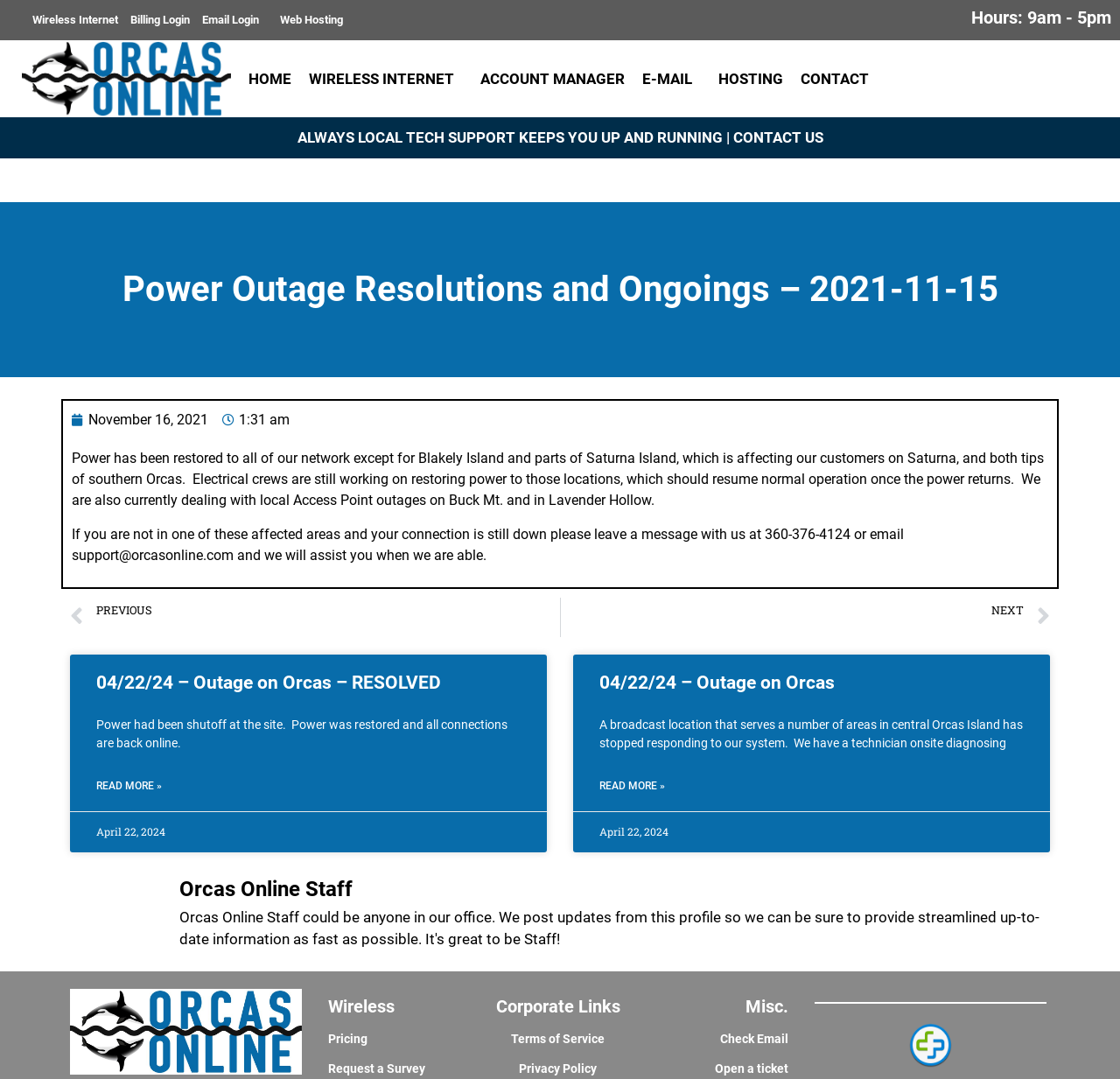What is the email address to contact for support?
Give a one-word or short-phrase answer derived from the screenshot.

support@orcasonline.com